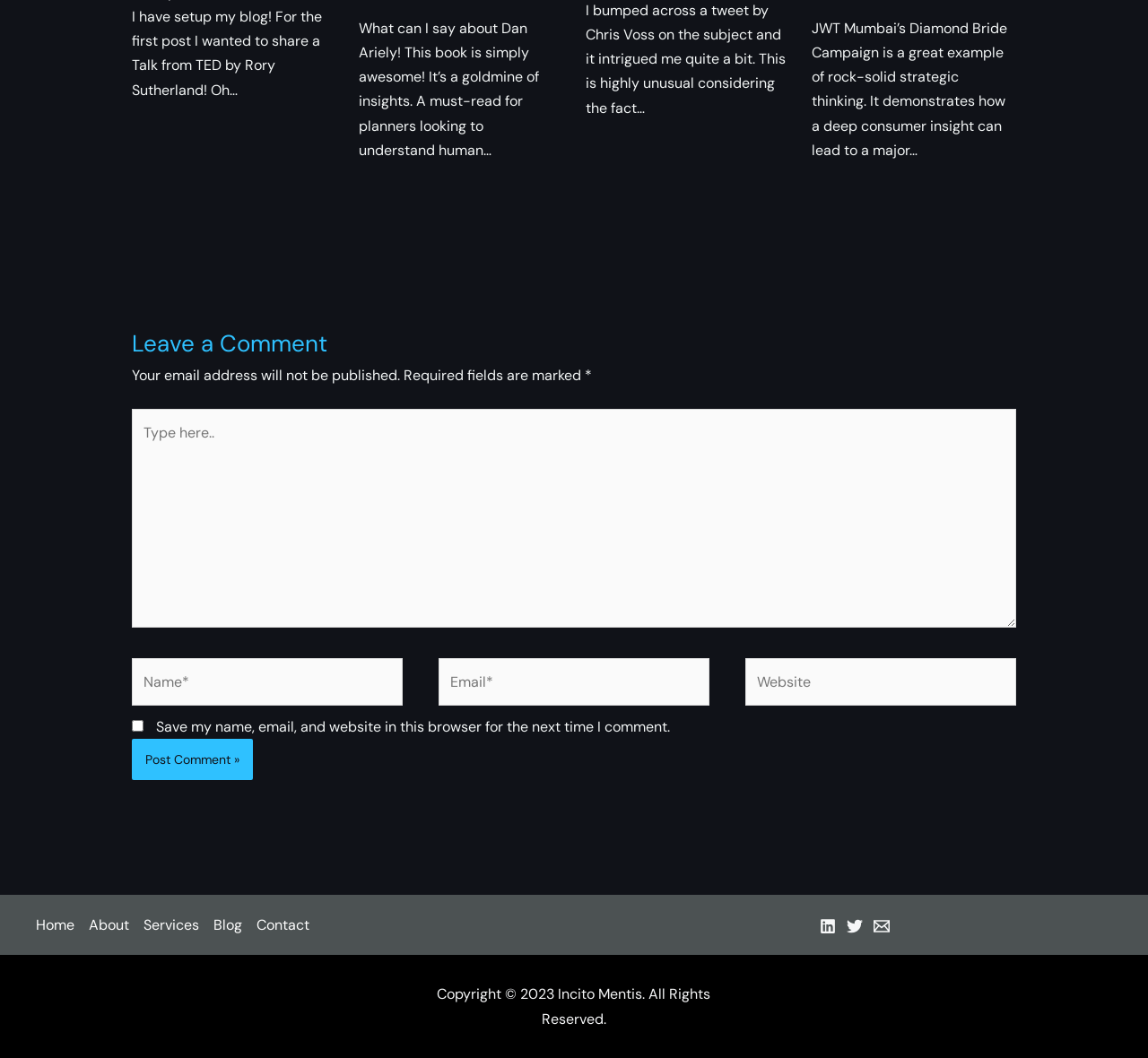Please provide the bounding box coordinates in the format (top-left x, top-left y, bottom-right x, bottom-right y). Remember, all values are floating point numbers between 0 and 1. What is the bounding box coordinate of the region described as: name="submit" value="Post Comment »"

[0.115, 0.699, 0.22, 0.738]